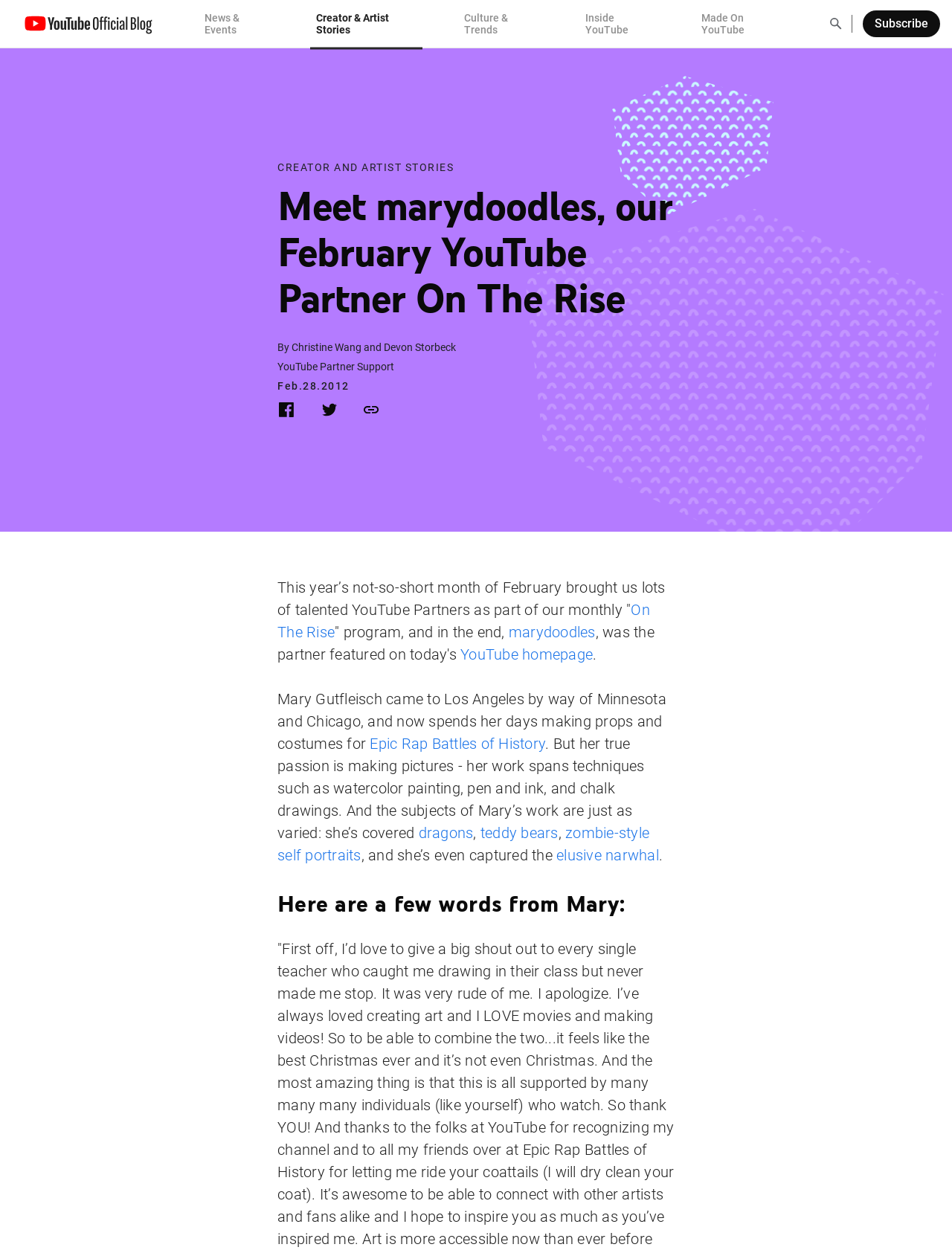Identify the webpage's primary heading and generate its text.

Meet marydoodles, our February YouTube Partner On The Rise